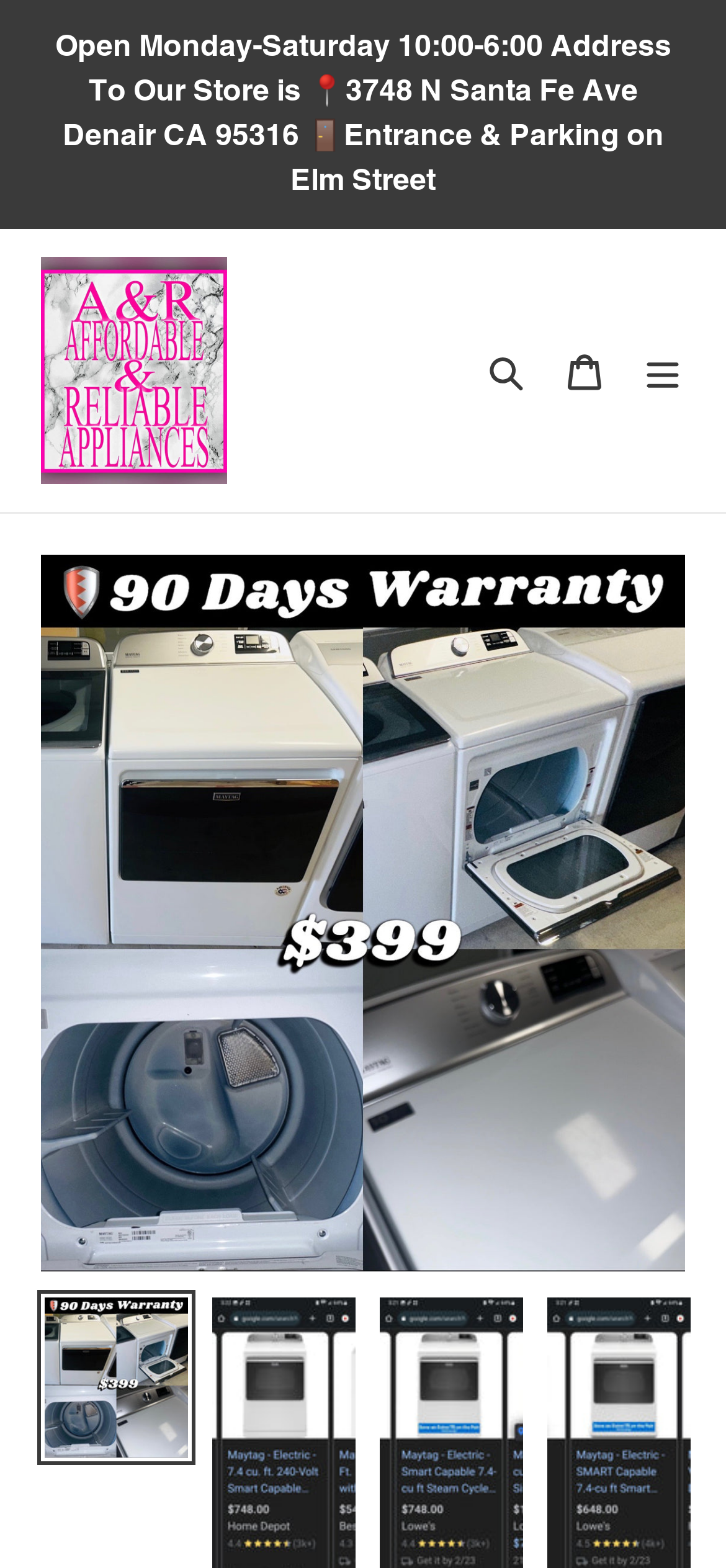What is the width of the dryer?
Refer to the screenshot and deliver a thorough answer to the question presented.

Based on the webpage, I found the dimensions of the dryer, which are 27 inches wide, 27 inches deep, and 39 inches height. Therefore, the width of the dryer is 27 inches.